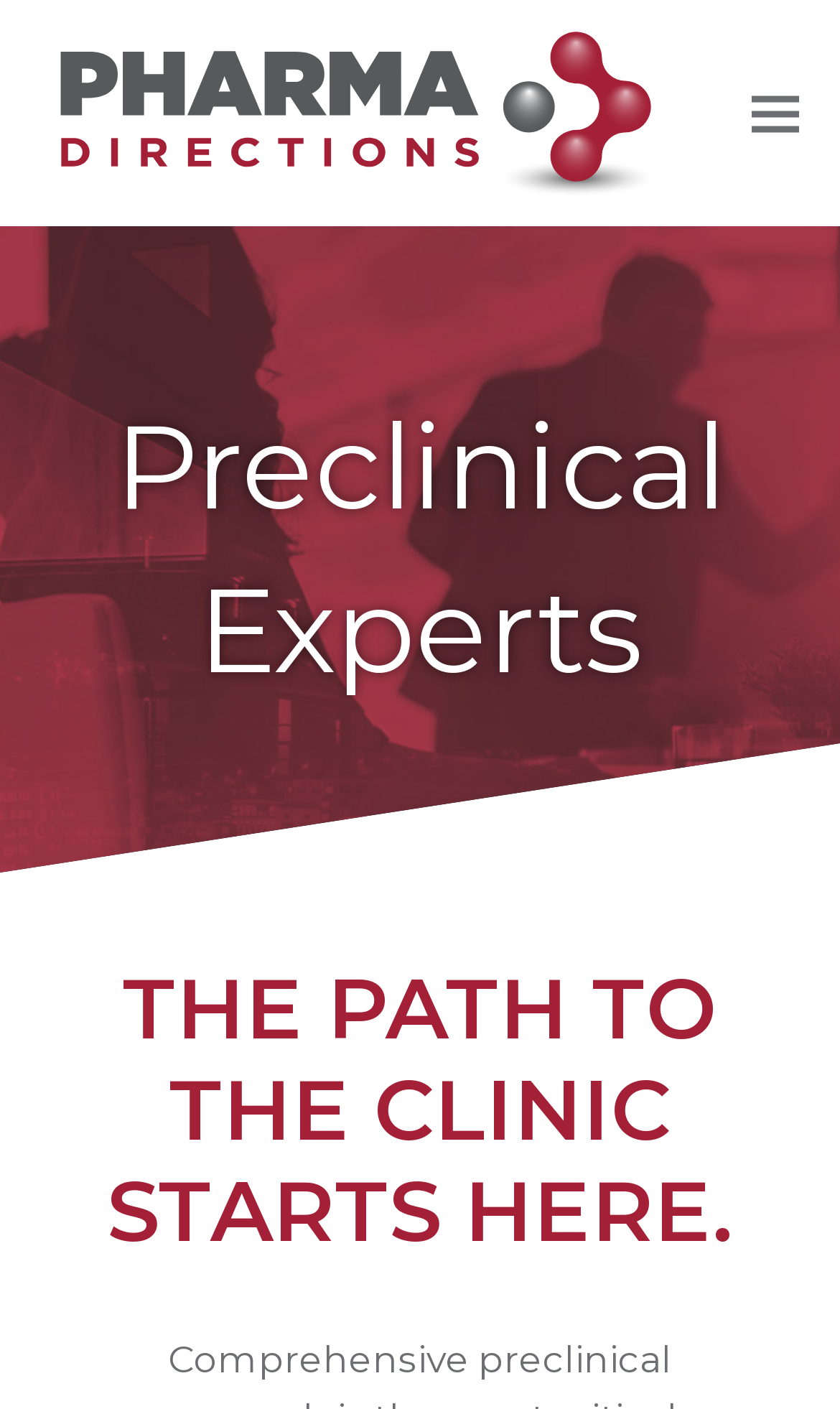Locate the UI element described by alt="PharmaDirections" and provide its bounding box coordinates. Use the format (top-left x, top-left y, bottom-right x, bottom-right y) with all values as floating point numbers between 0 and 1.

[0.05, 0.063, 0.807, 0.093]